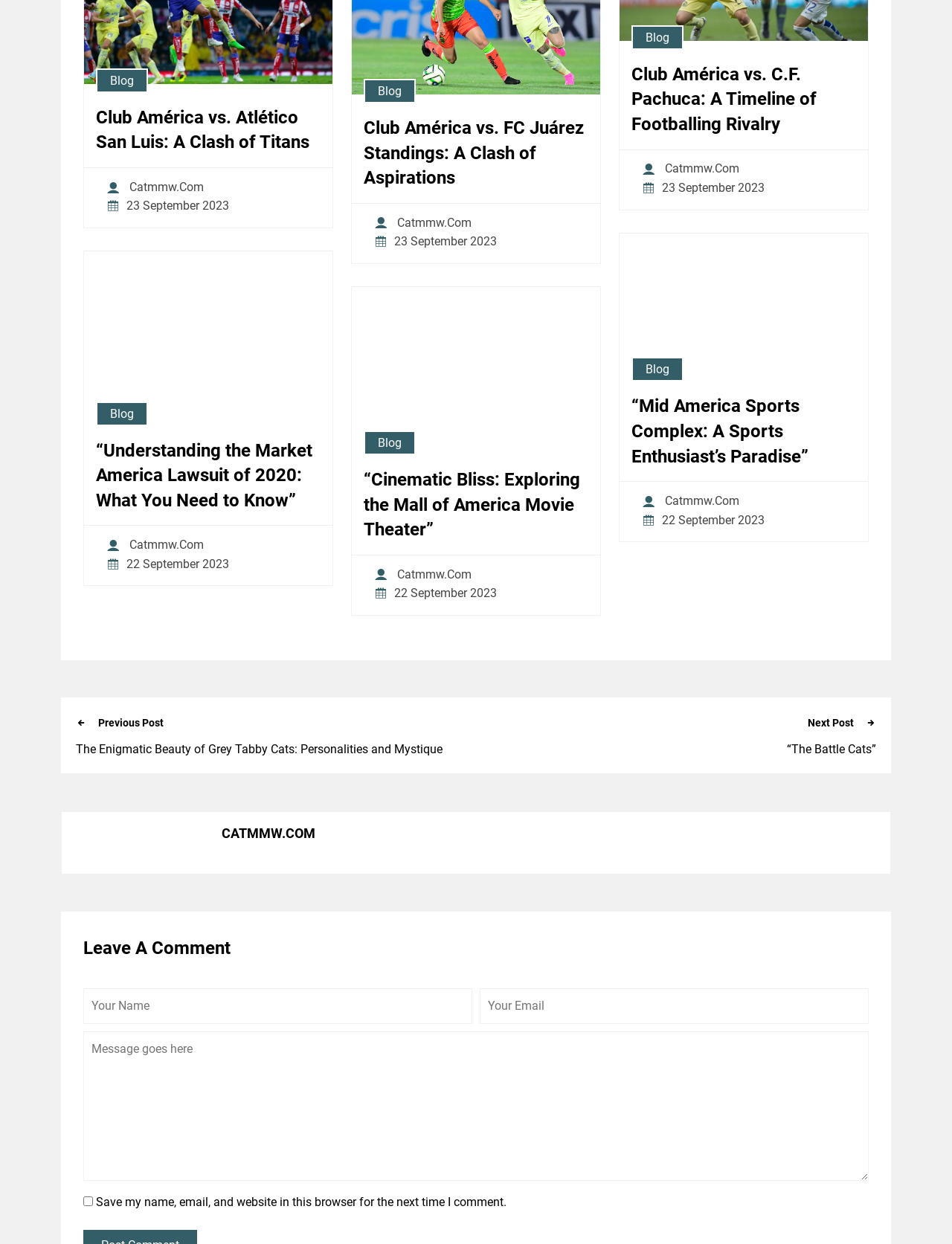Pinpoint the bounding box coordinates of the clickable element needed to complete the instruction: "Leave a comment". The coordinates should be provided as four float numbers between 0 and 1: [left, top, right, bottom].

[0.088, 0.751, 0.912, 0.774]